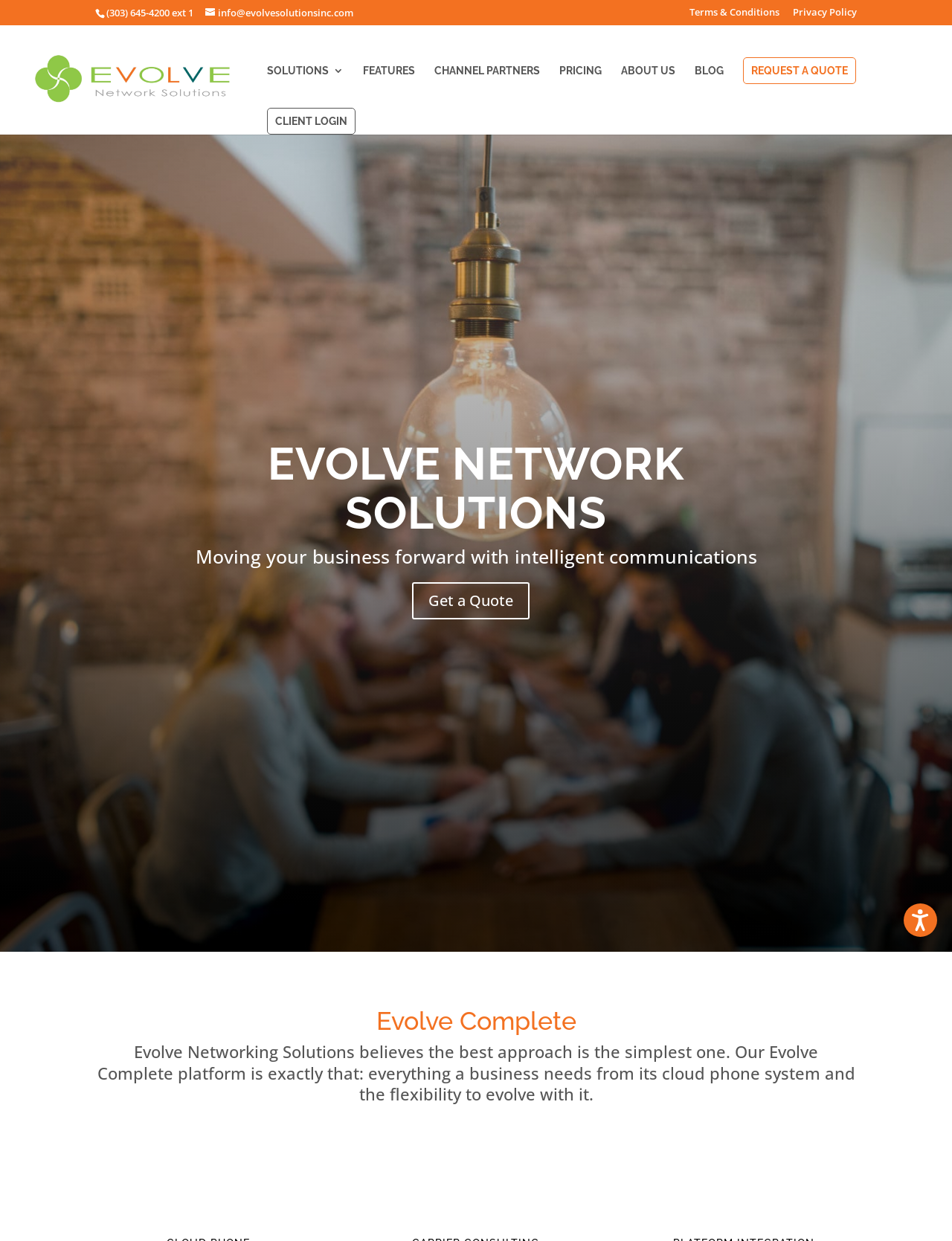Carefully examine the image and provide an in-depth answer to the question: What is the email address of the company?

I found the email address by looking at the link element with the bounding box coordinates [0.216, 0.005, 0.371, 0.015], which contains the email address 'info@evolvesolutionsinc.com'.